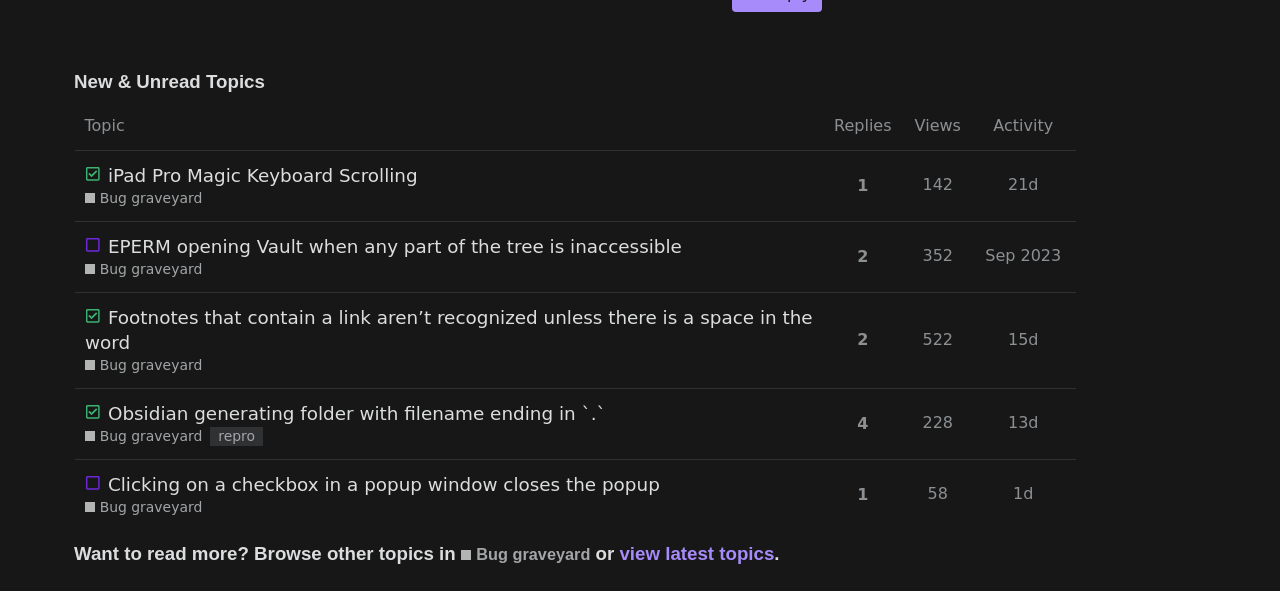Please identify the bounding box coordinates of the element I need to click to follow this instruction: "View topic iPad Pro Magic Keyboard Scrolling Bug graveyard".

[0.058, 0.275, 0.645, 0.374]